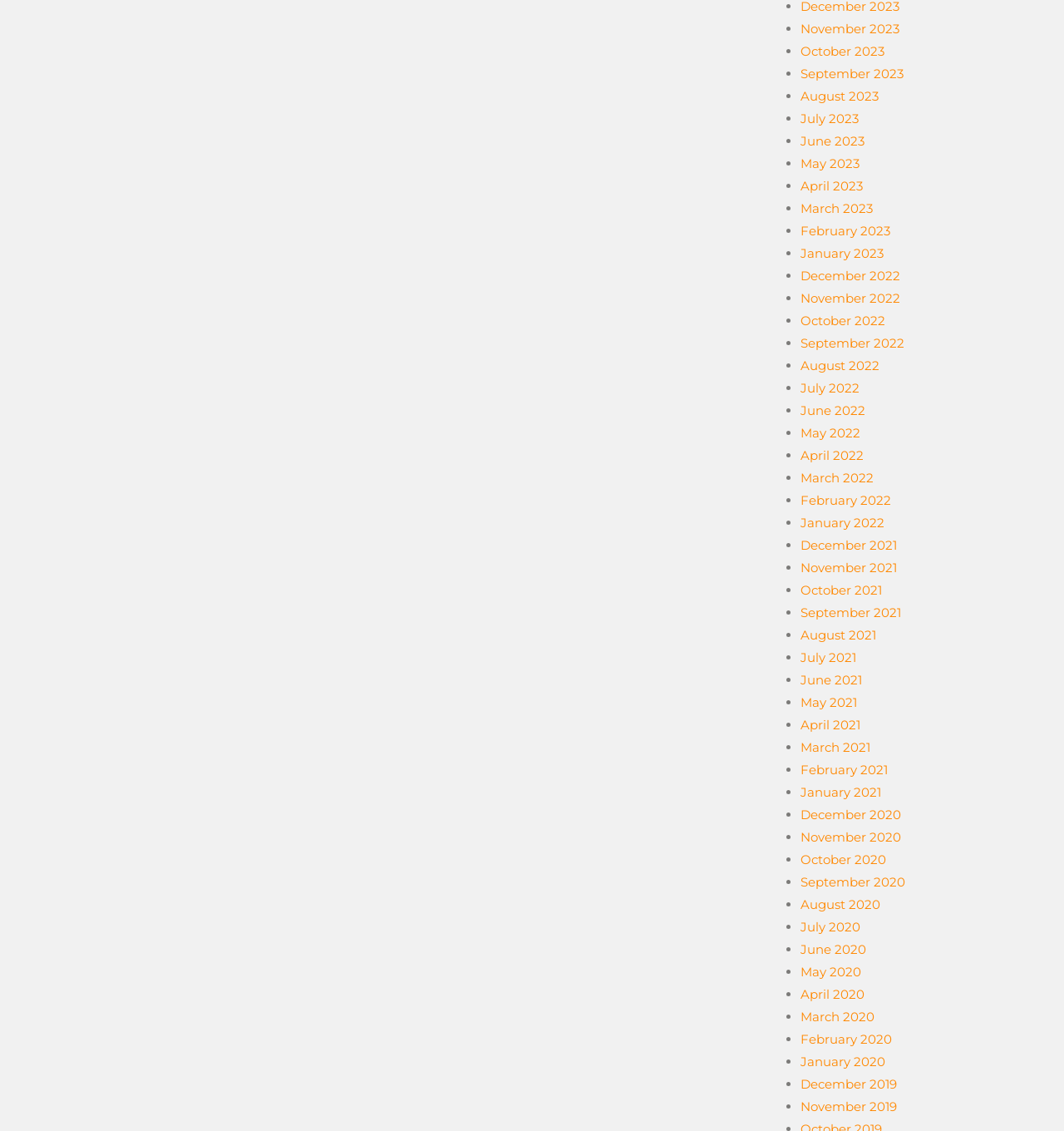Are the links for each month identical in format?
Using the image as a reference, give an elaborate response to the question.

I examined the links on the webpage and noticed that they all have the same format, with the month and year separated by a space. This suggests that the links for each month are identical in format.